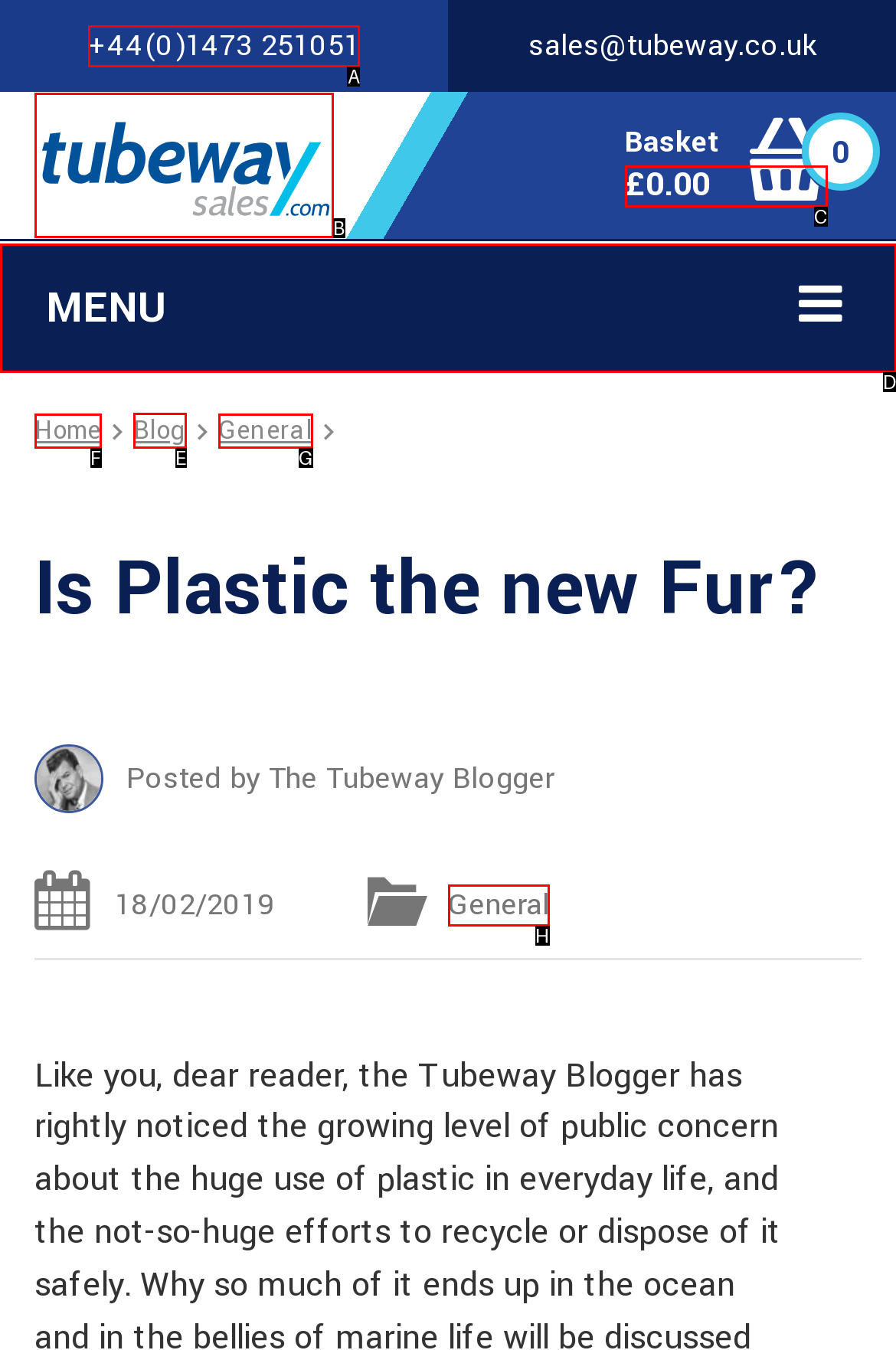Tell me the letter of the UI element I should click to accomplish the task: view the blog based on the choices provided in the screenshot.

E